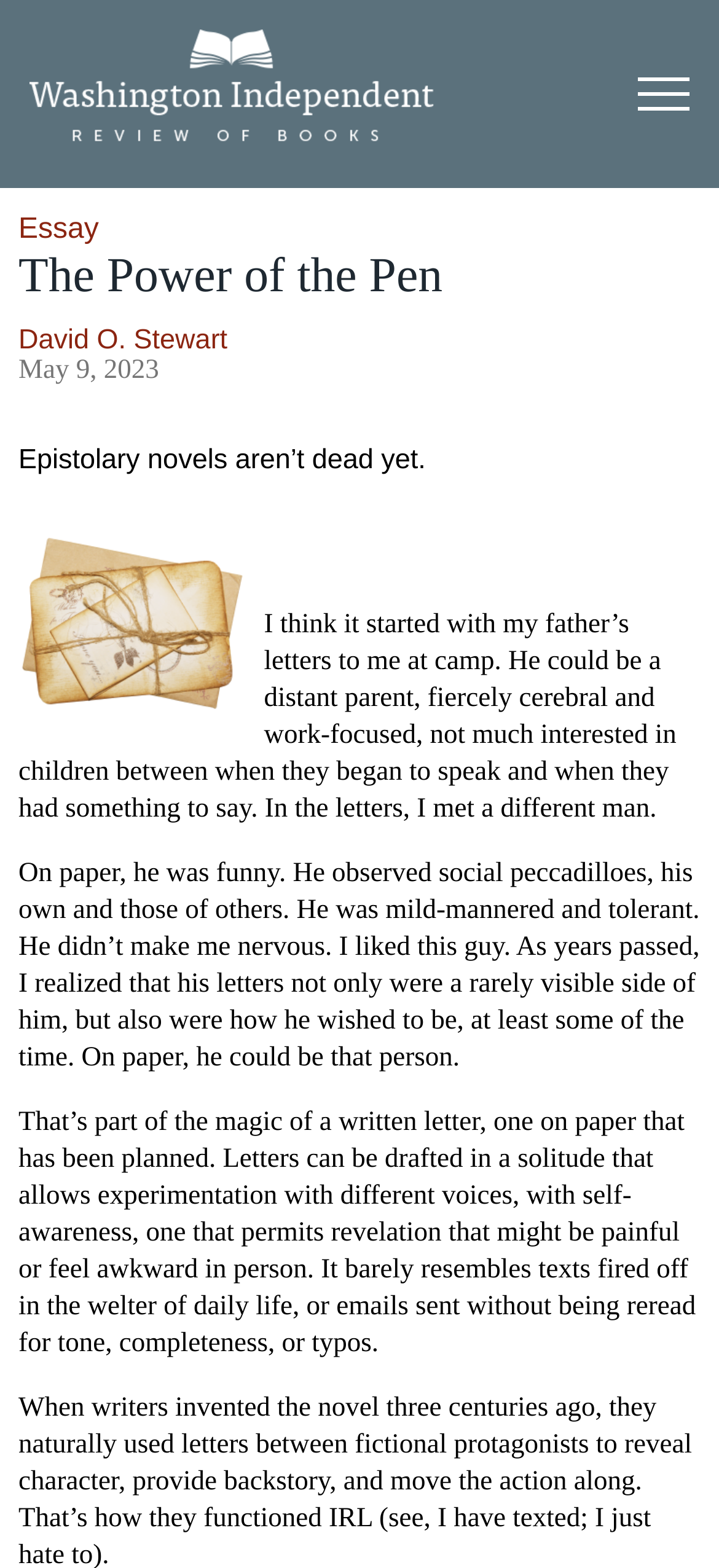Answer this question in one word or a short phrase: What is the date of the current article?

May 9, 2023